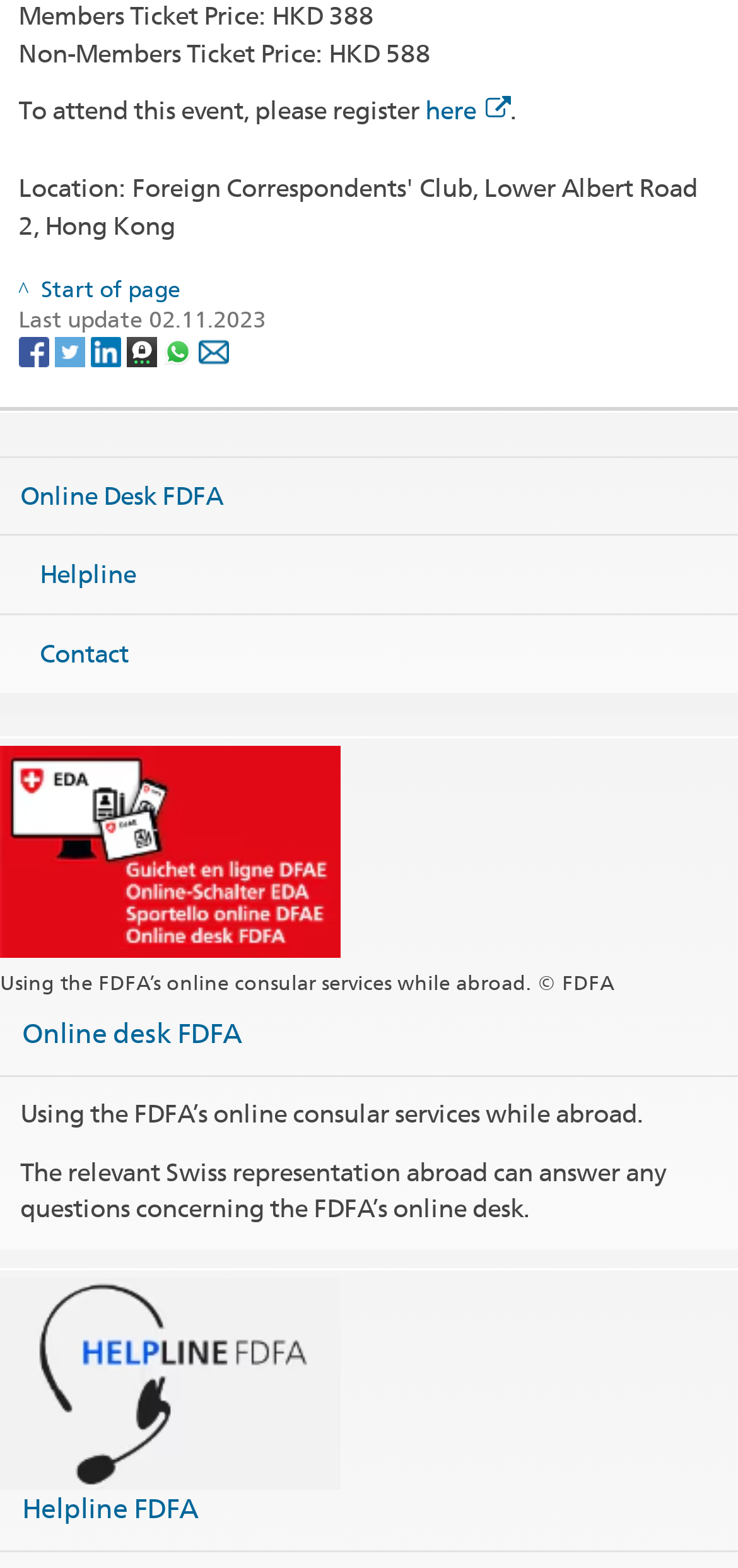Please identify the bounding box coordinates of the region to click in order to complete the given instruction: "Visit Facebook page". The coordinates should be four float numbers between 0 and 1, i.e., [left, top, right, bottom].

[0.025, 0.214, 0.073, 0.232]